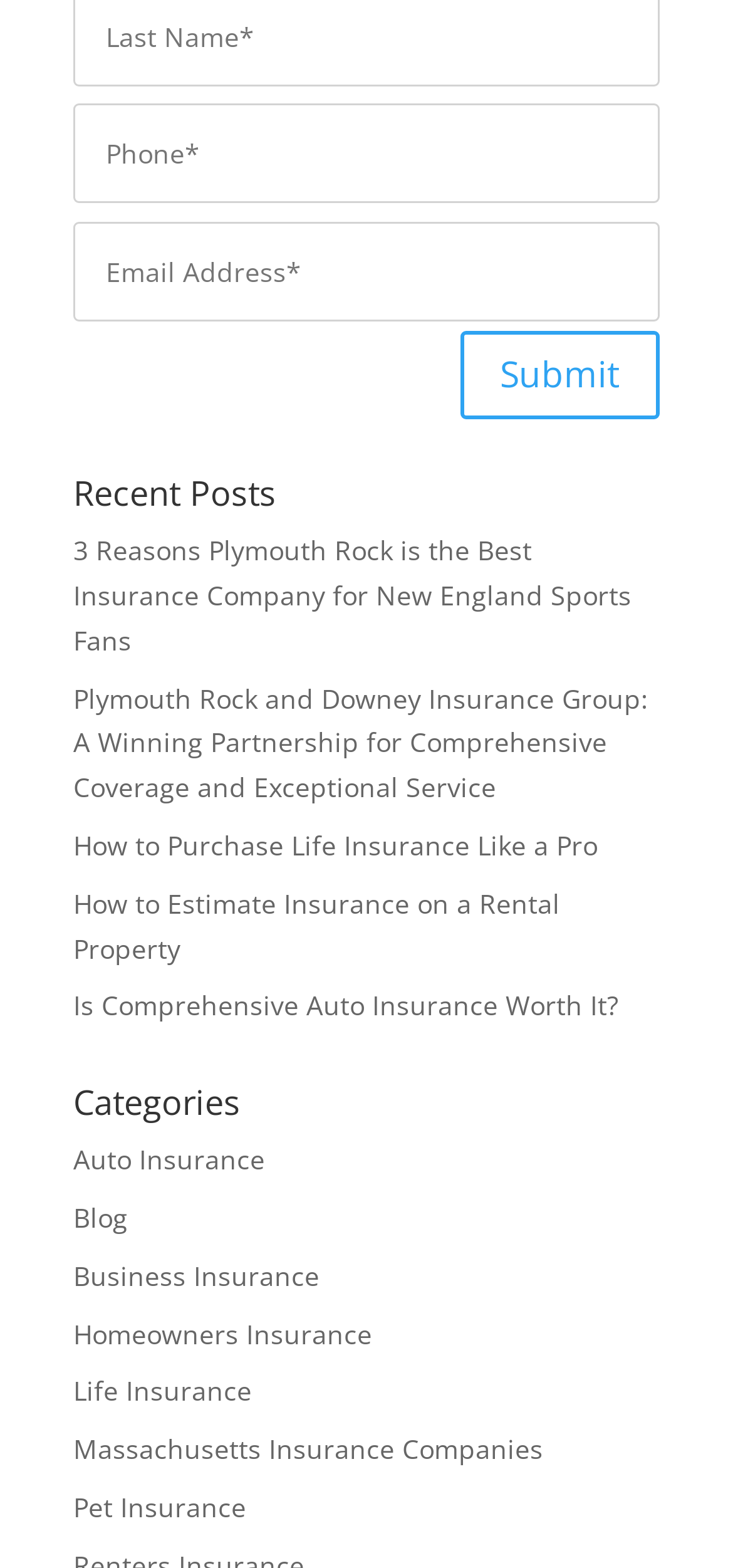How many categories are listed?
Provide an in-depth answer to the question, covering all aspects.

I counted the number of link elements under the 'Categories' heading, and there are six of them, including 'Auto Insurance', 'Blog', and others.